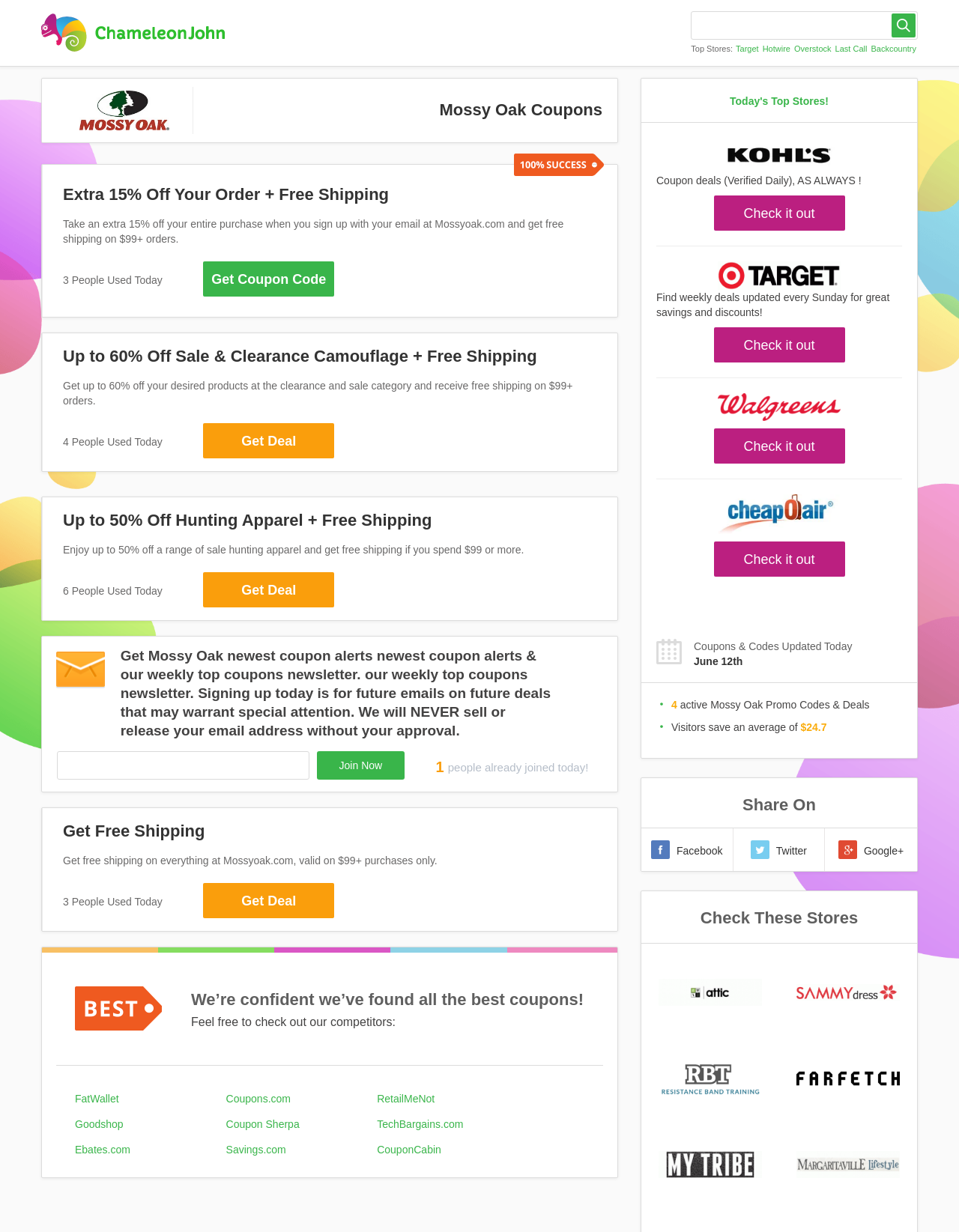Respond to the question below with a single word or phrase:
How many active Mossy Oak promo codes and deals are available?

4